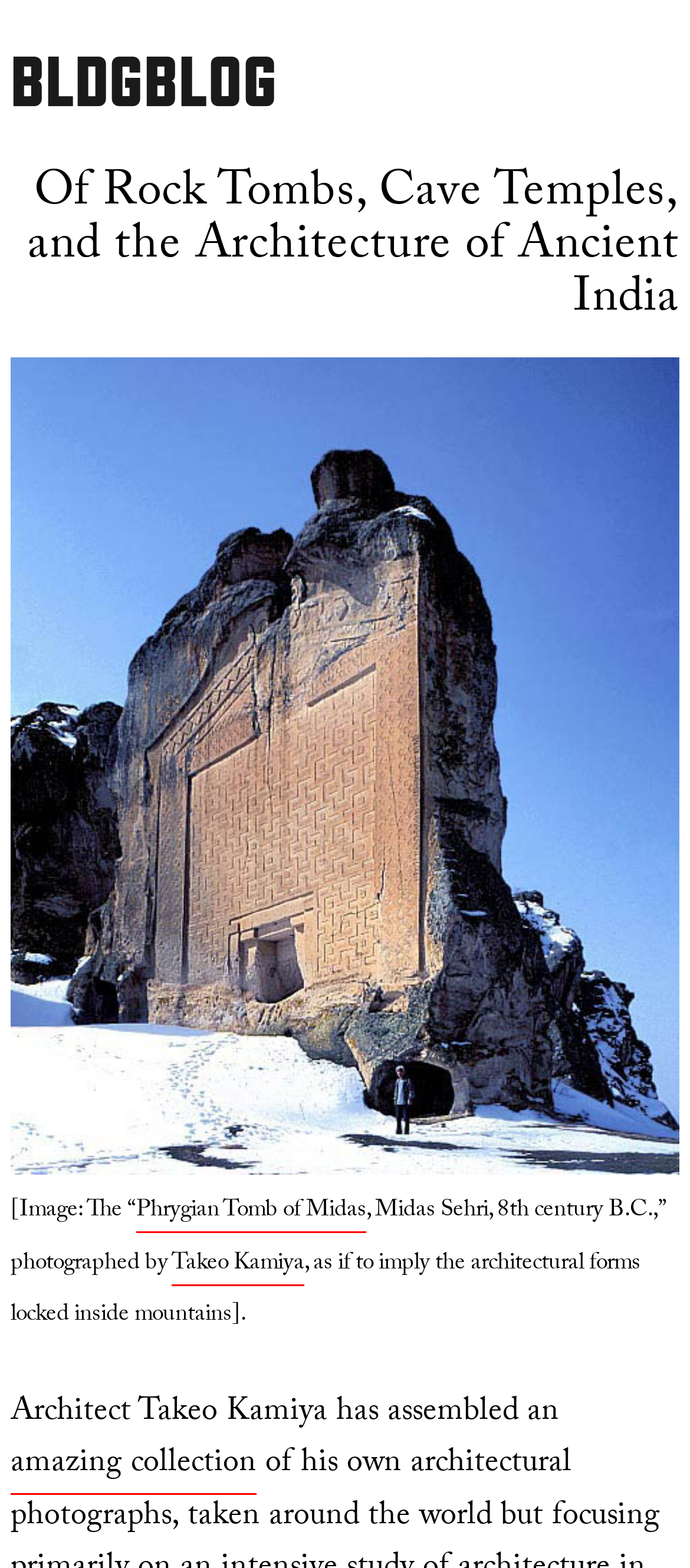What has Architect Takeo Kamiya assembled?
Please give a detailed and elaborate answer to the question.

I found the answer by looking at the text content of the link element with bounding box coordinates [0.015, 0.918, 0.372, 0.954], which is 'amazing collection'.